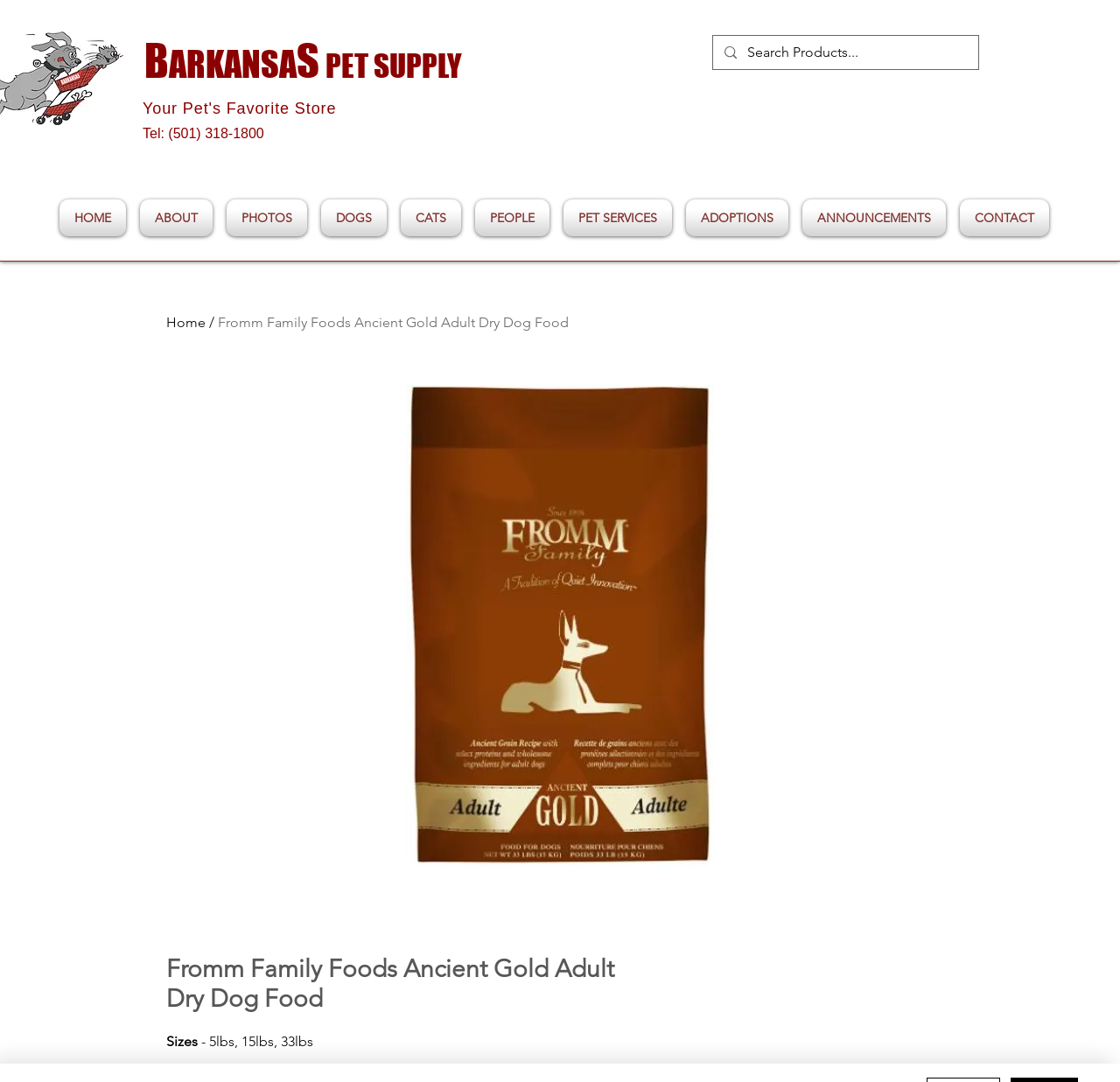Locate the bounding box coordinates of the UI element described by: "Home". The bounding box coordinates should consist of four float numbers between 0 and 1, i.e., [left, top, right, bottom].

[0.148, 0.291, 0.184, 0.306]